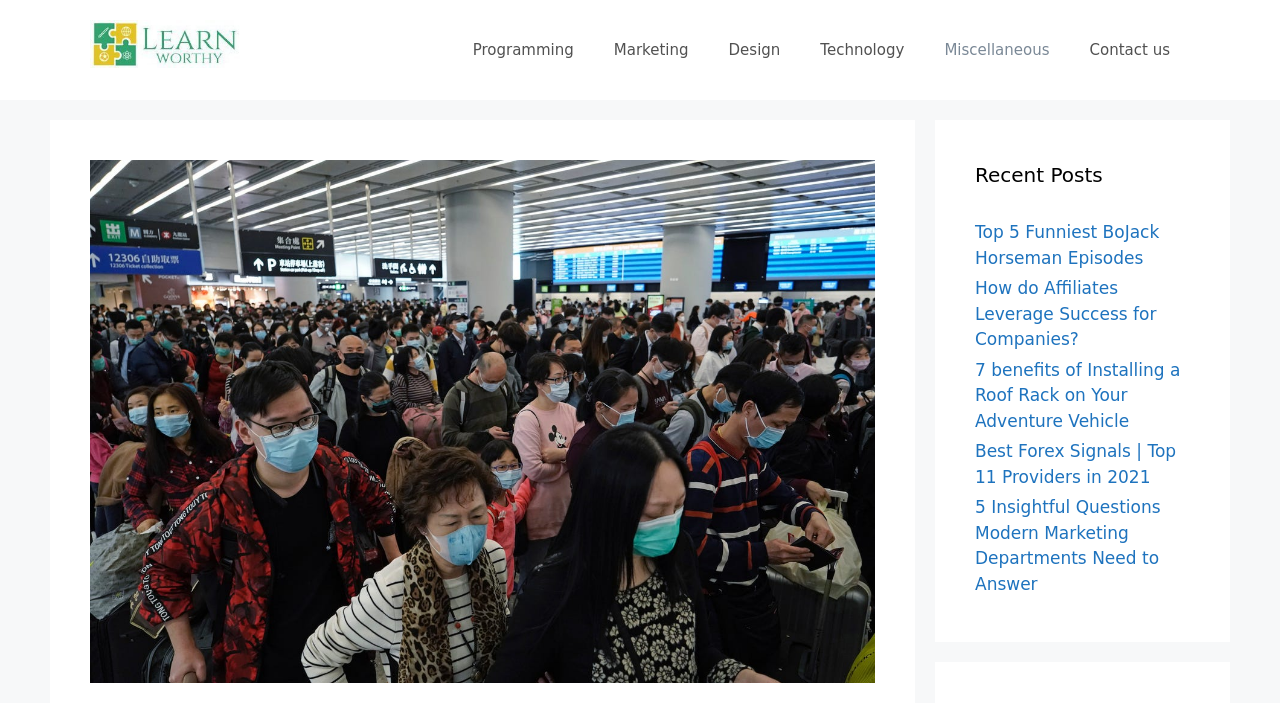Determine the bounding box coordinates of the region to click in order to accomplish the following instruction: "Explore the Recent Posts section". Provide the coordinates as four float numbers between 0 and 1, specifically [left, top, right, bottom].

[0.762, 0.228, 0.93, 0.27]